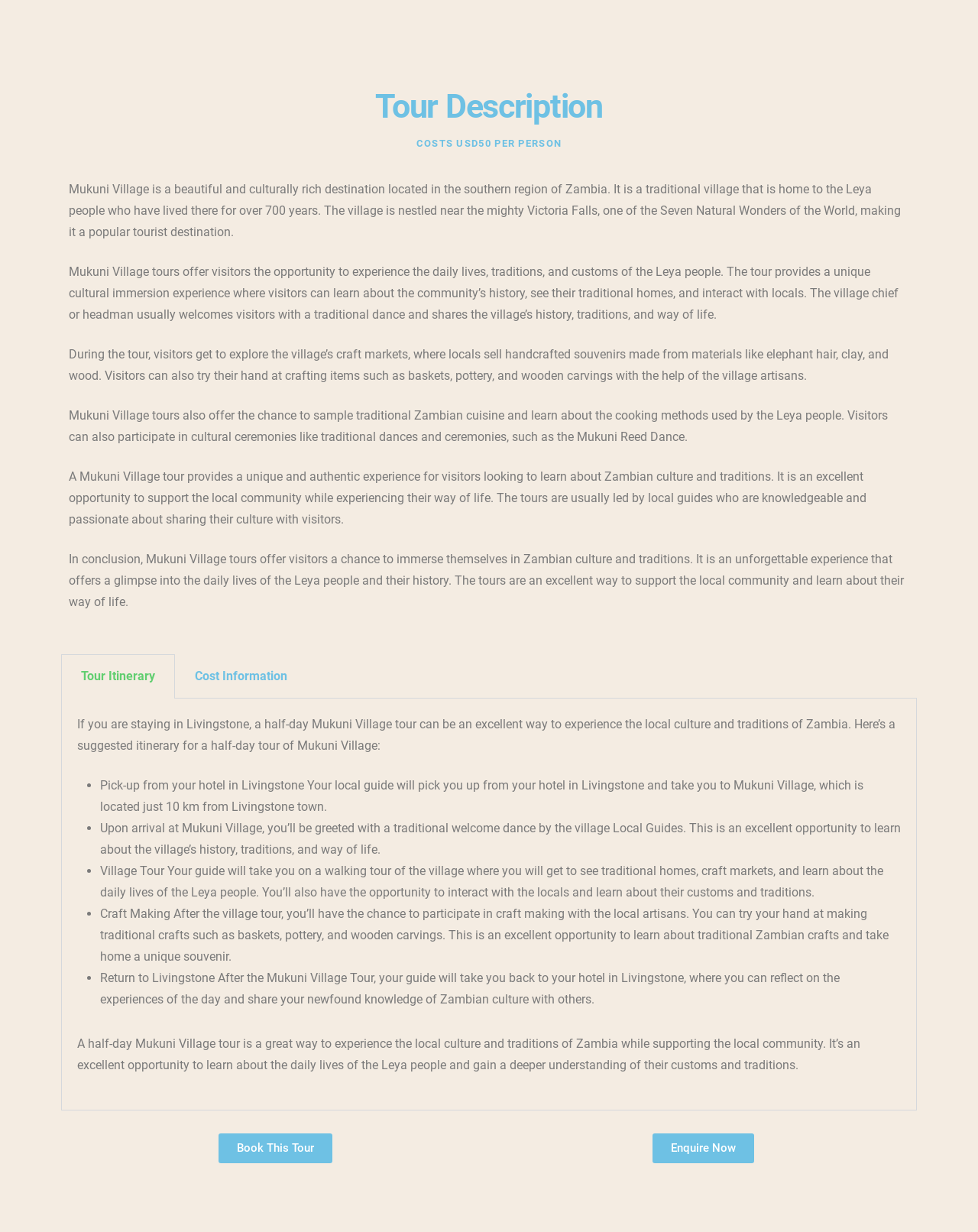How much does the tour cost per person?
Using the visual information, reply with a single word or short phrase.

USD50